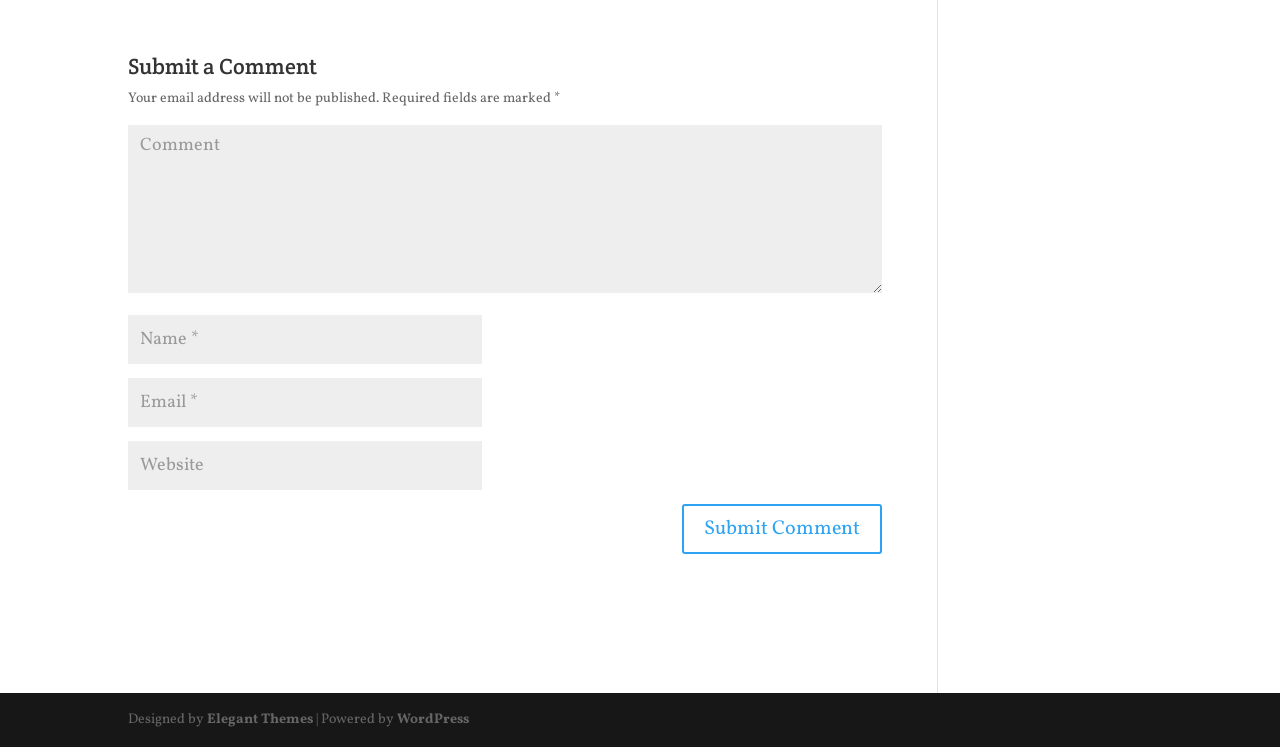Show the bounding box coordinates for the HTML element as described: "input value="Email *" aria-describedby="email-notes" name="email"".

[0.1, 0.506, 0.377, 0.572]